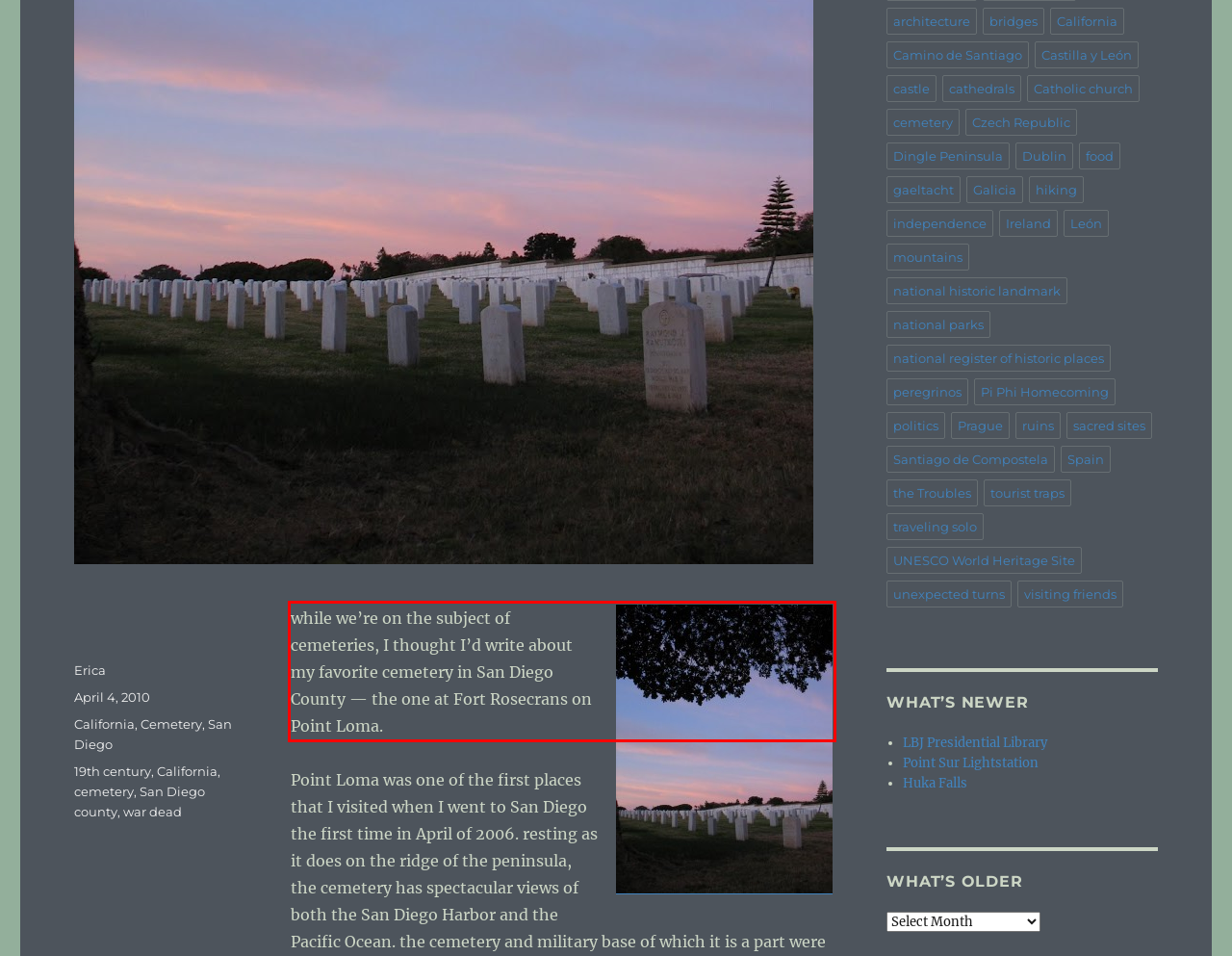You are presented with a webpage screenshot featuring a red bounding box. Perform OCR on the text inside the red bounding box and extract the content.

while we’re on the subject of cemeteries, I thought I’d write about my favorite cemetery in San Diego County — the one at Fort Rosecrans on Point Loma.